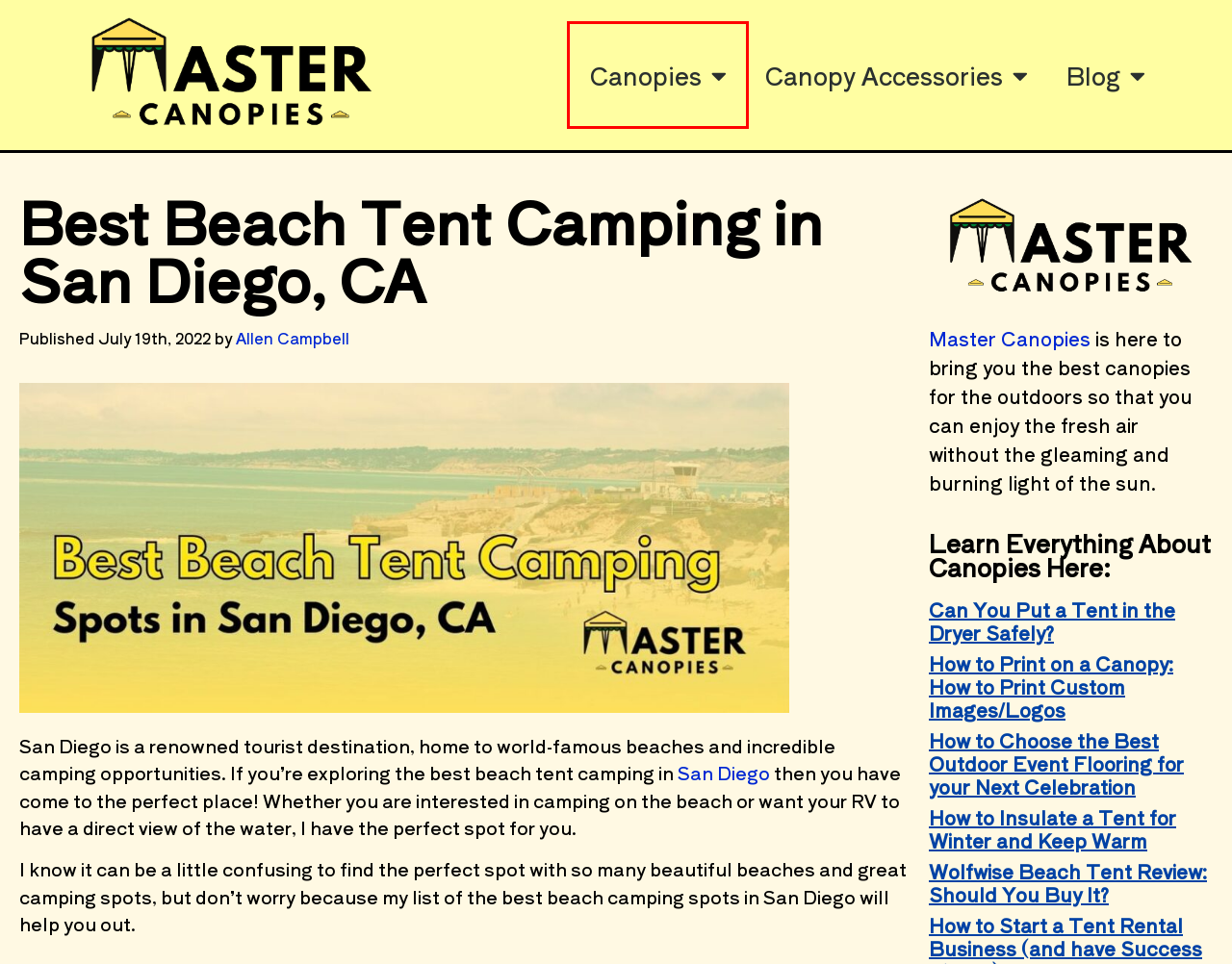A screenshot of a webpage is given, featuring a red bounding box around a UI element. Please choose the webpage description that best aligns with the new webpage after clicking the element in the bounding box. These are the descriptions:
A. Allen Campbell - Author at Master Canopies
B. City of San Diego Official Website
C. Canopies Archives - Master Canopies
D. How to Print on a Canopy: How to Print Custom Images/Logos
E. Master Canopies: The Place to Know Everything About Canopies
F. Wolfwise Beach Tent Review: Should You Buy It? - Master Canopies
G. How to Insulate a Tent for Winter and Keep Warm
H. How to Choose the Best Outdoor Event Flooring for your Next Party

C